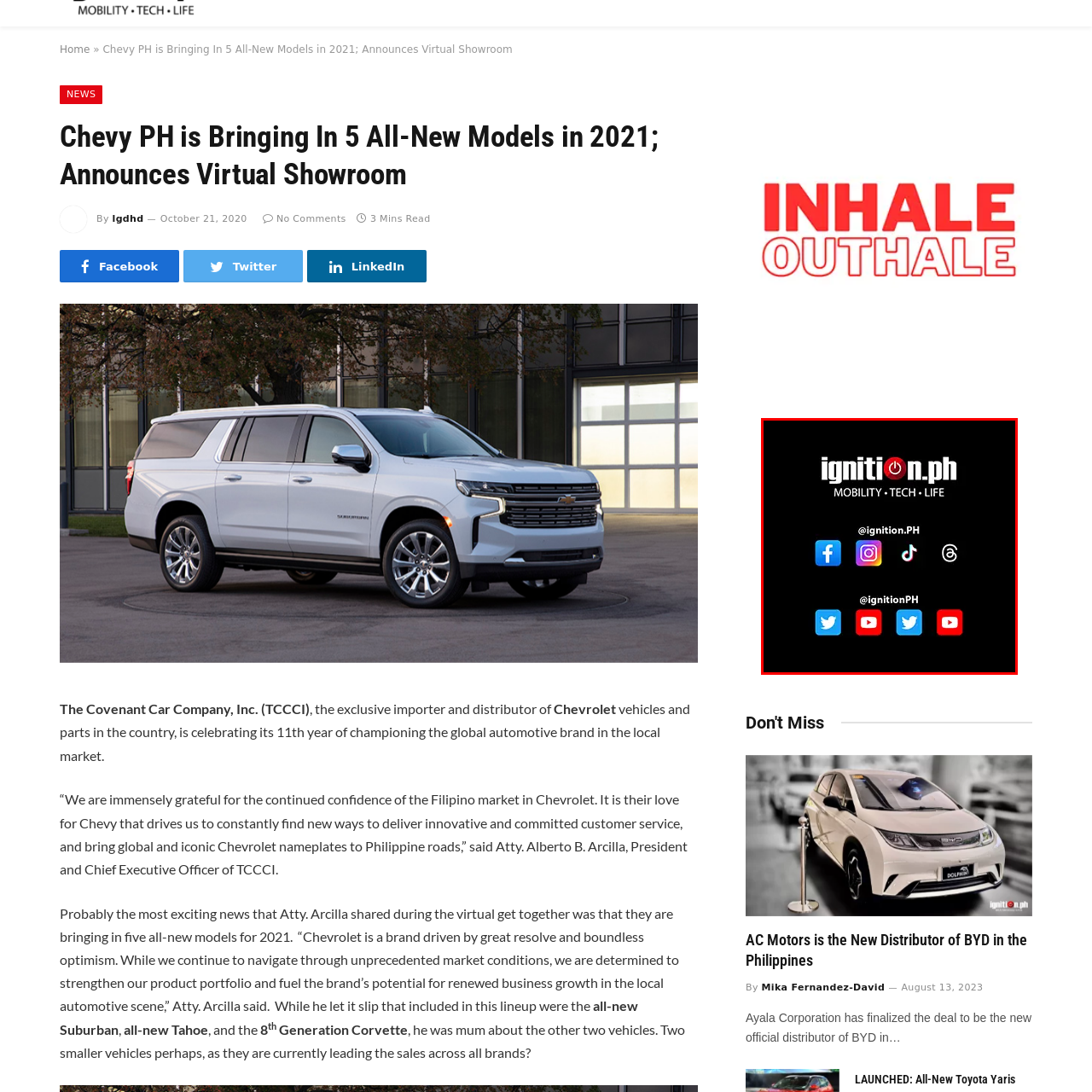Direct your attention to the image within the red boundary, What is the tagline of Ignition.ph?
 Respond with a single word or phrase.

MOBILITY • TECH • LIFE